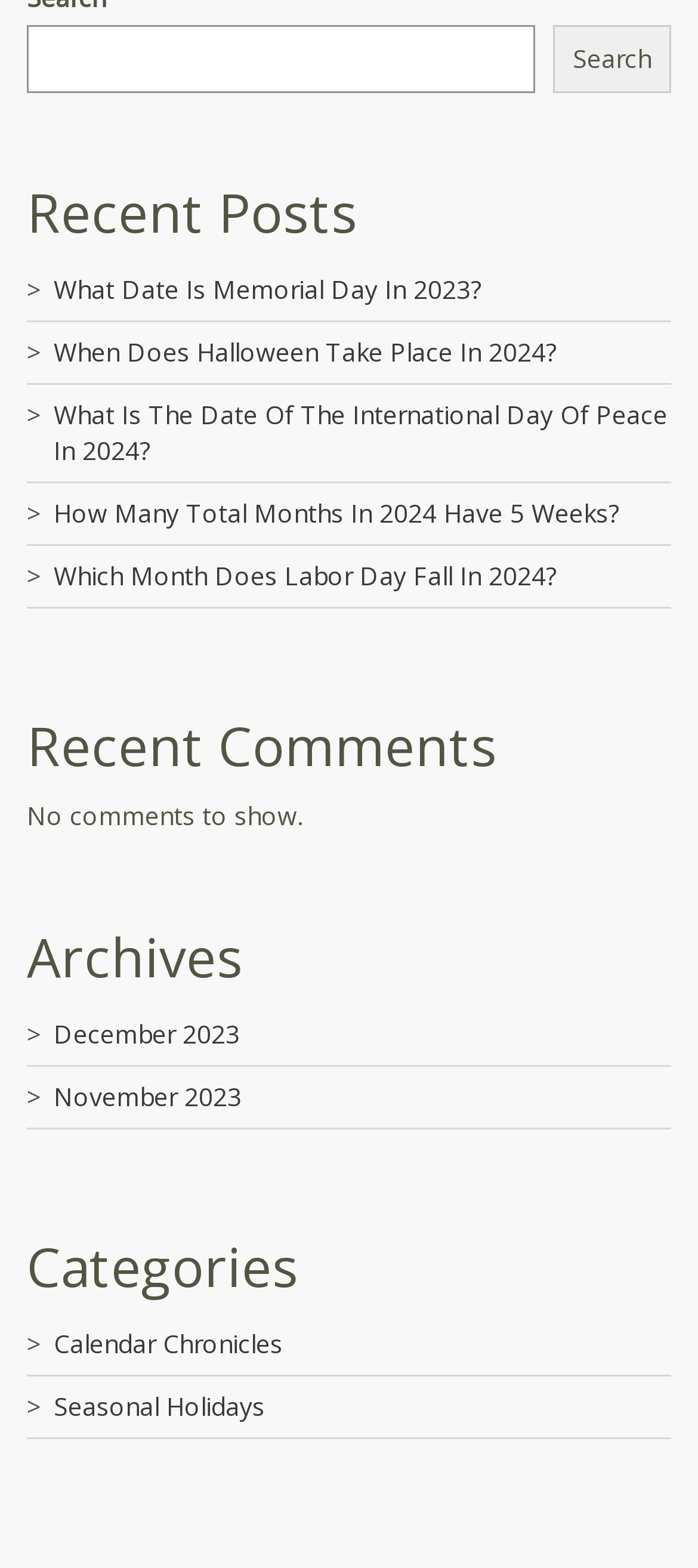How many months are listed in the Archives section?
Give a one-word or short-phrase answer derived from the screenshot.

2